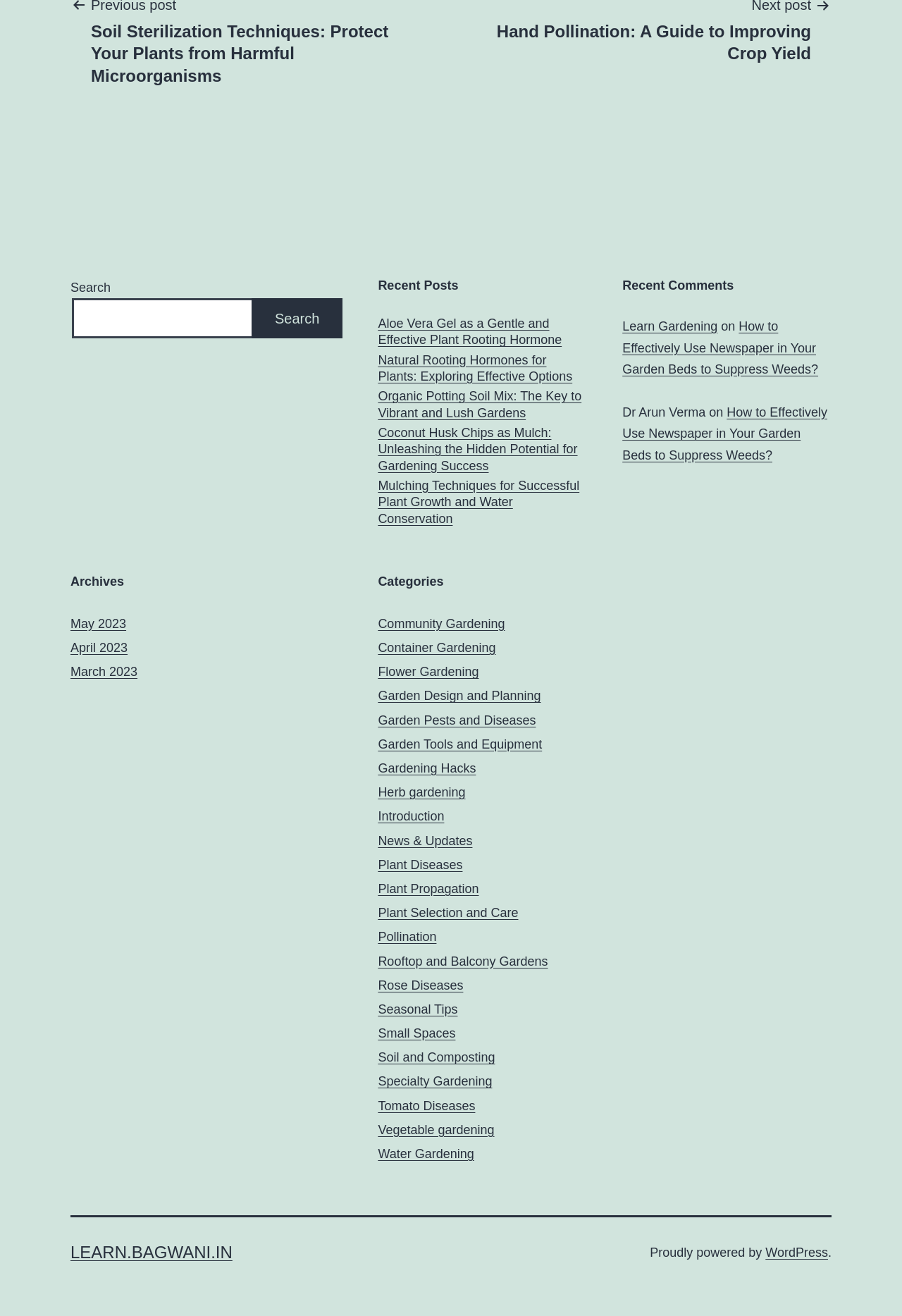Please identify the bounding box coordinates of the region to click in order to complete the task: "Read the article about Aloe Vera Gel". The coordinates must be four float numbers between 0 and 1, specified as [left, top, right, bottom].

[0.419, 0.24, 0.651, 0.265]